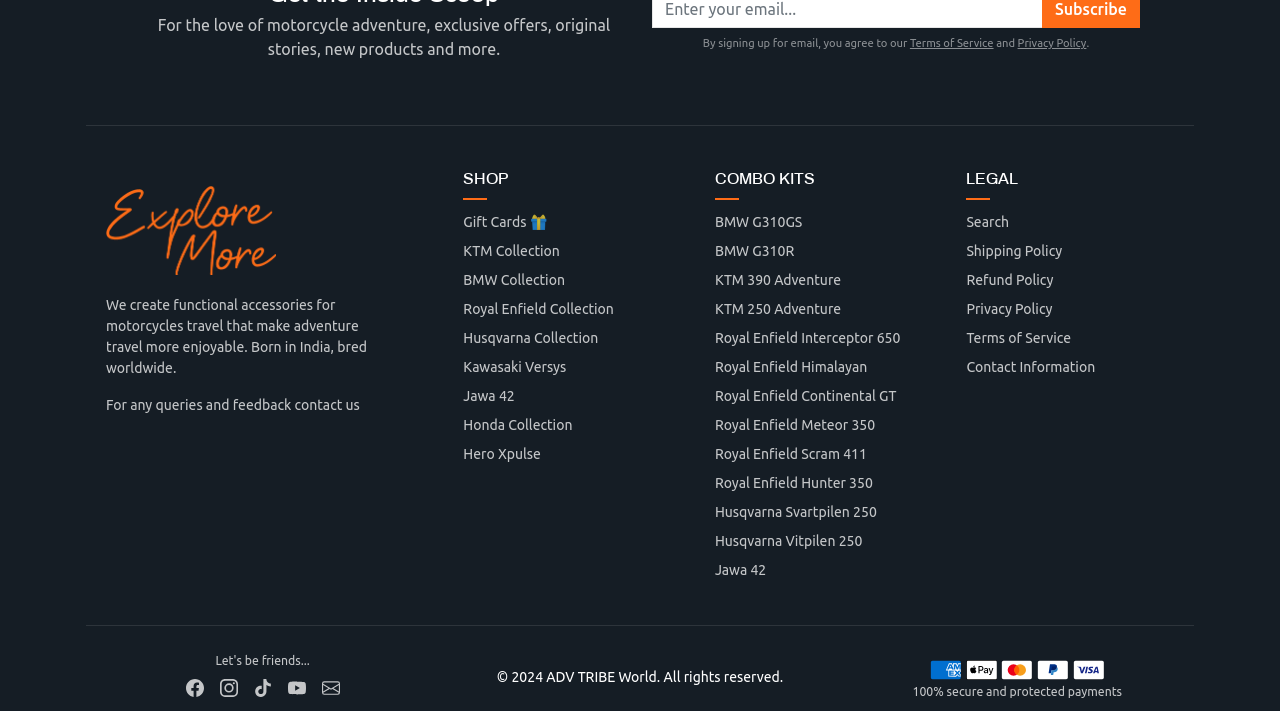Answer briefly with one word or phrase:
What is the purpose of the 'COMBO KITS' section?

To showcase combo kits for motorcycles